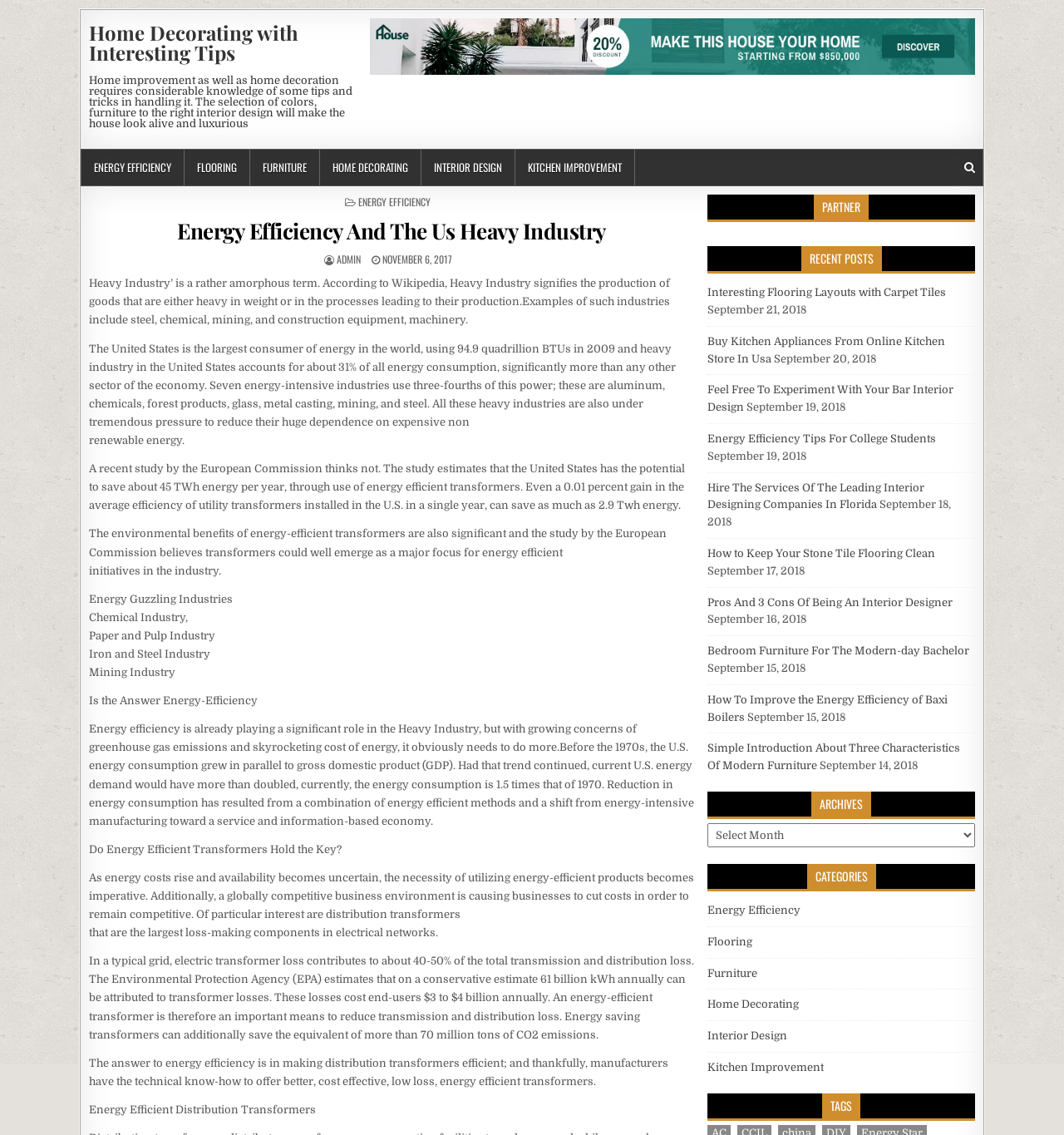Determine the bounding box coordinates for the HTML element mentioned in the following description: "Energy Efficiency". The coordinates should be a list of four floats ranging from 0 to 1, represented as [left, top, right, bottom].

[0.665, 0.796, 0.753, 0.807]